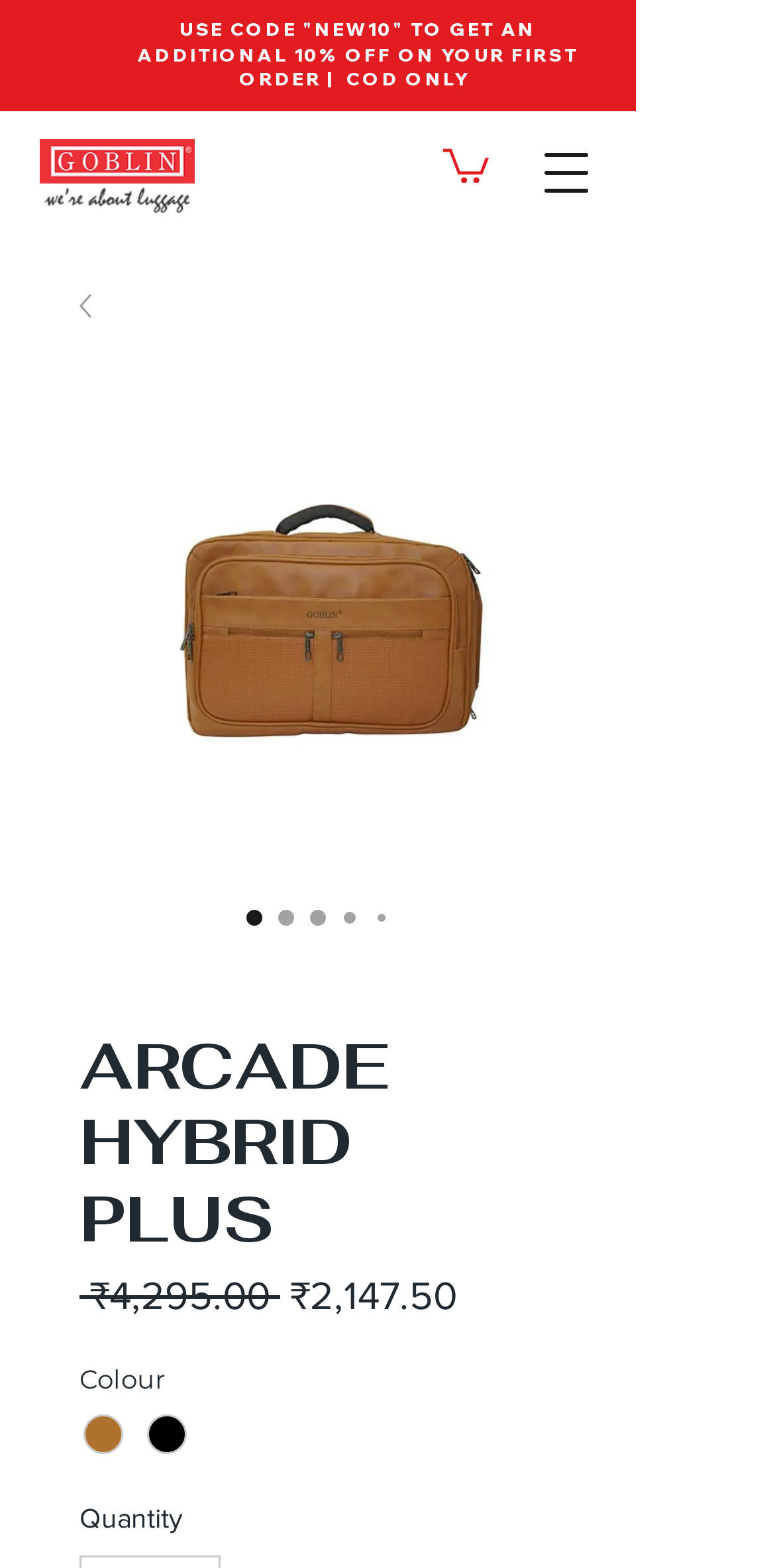How many color options are available for the product?
Based on the image, give a concise answer in the form of a single word or short phrase.

2